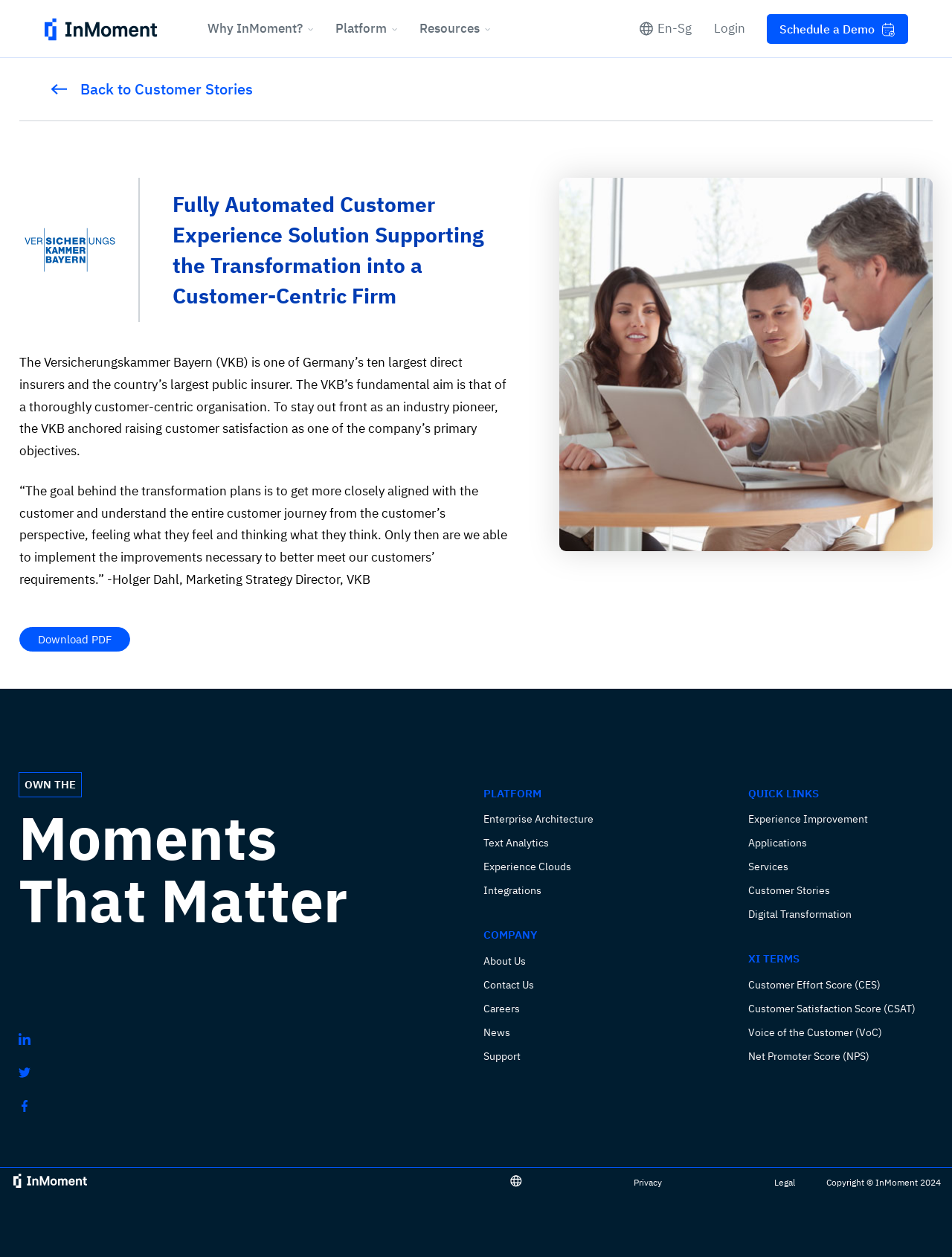Please determine the bounding box coordinates of the element's region to click in order to carry out the following instruction: "Click the 'Download PDF' link". The coordinates should be four float numbers between 0 and 1, i.e., [left, top, right, bottom].

[0.02, 0.499, 0.137, 0.518]